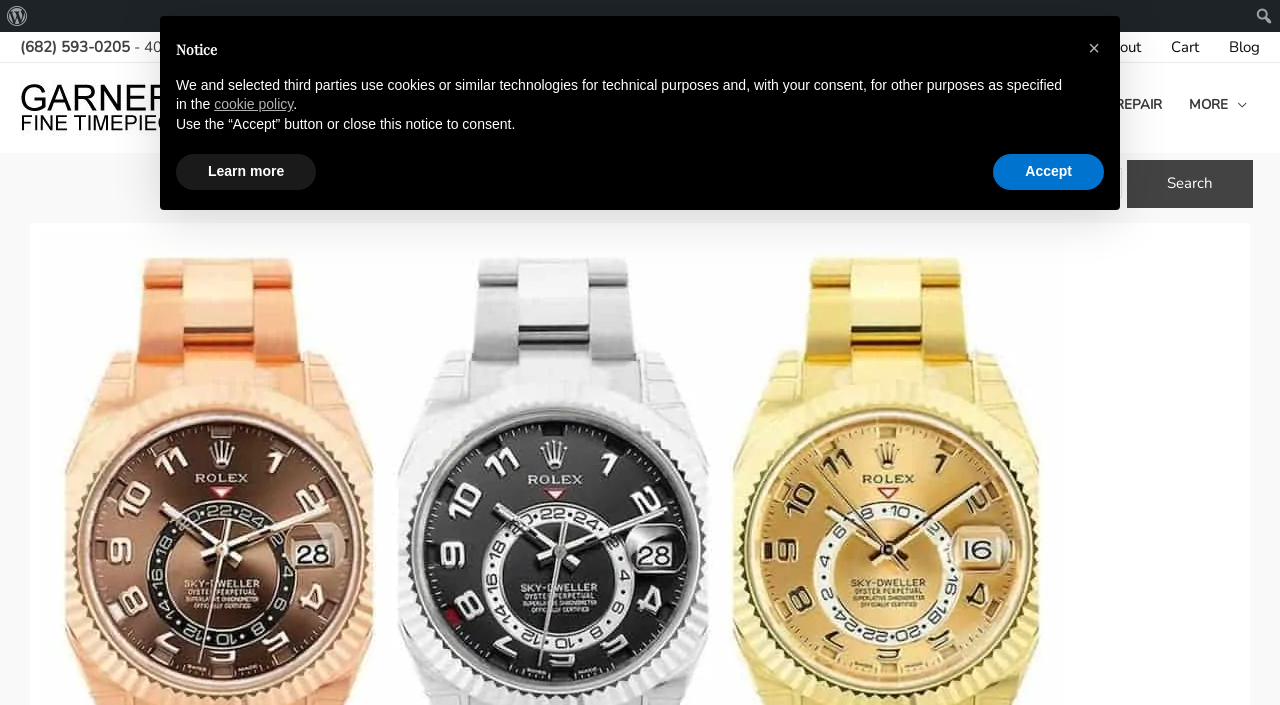Identify and extract the main heading of the webpage.

Four Quick Facts About the Rolex Sky-Dweller